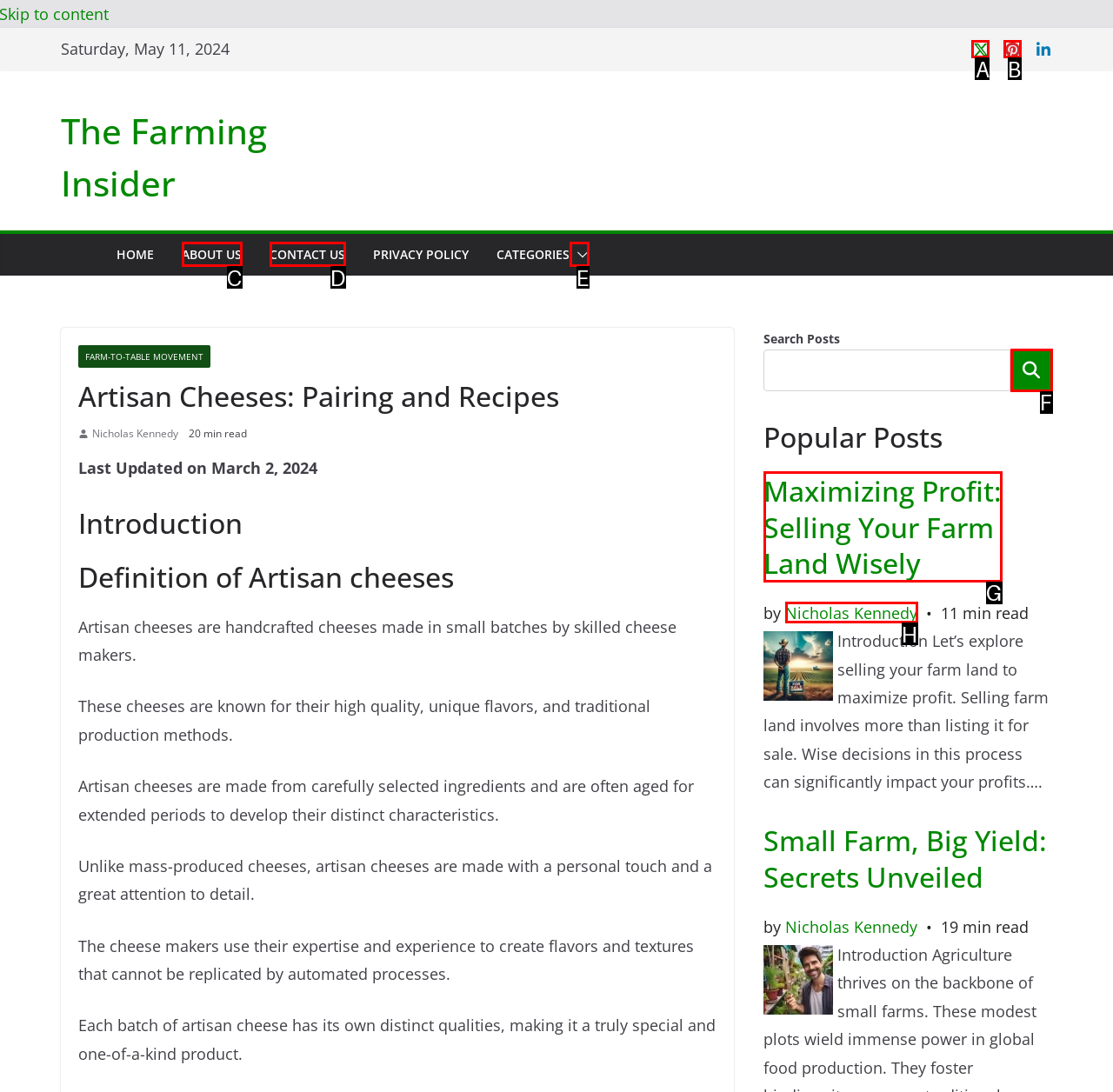Tell me the correct option to click for this task: Click on Twitter
Write down the option's letter from the given choices.

A